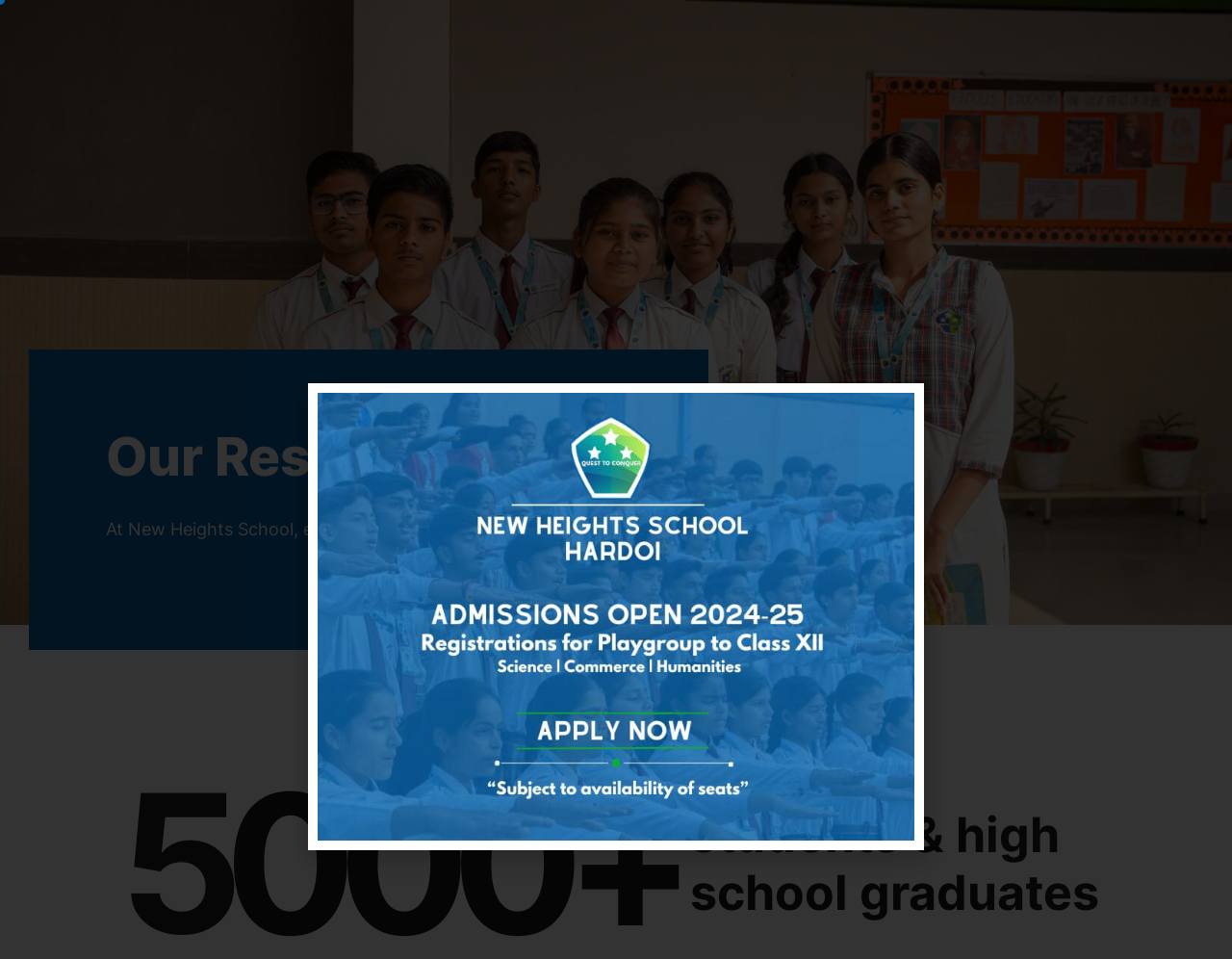Identify the bounding box for the UI element described as: "About". The coordinates should be four float numbers between 0 and 1, i.e., [left, top, right, bottom].

[0.315, 0.014, 0.392, 0.072]